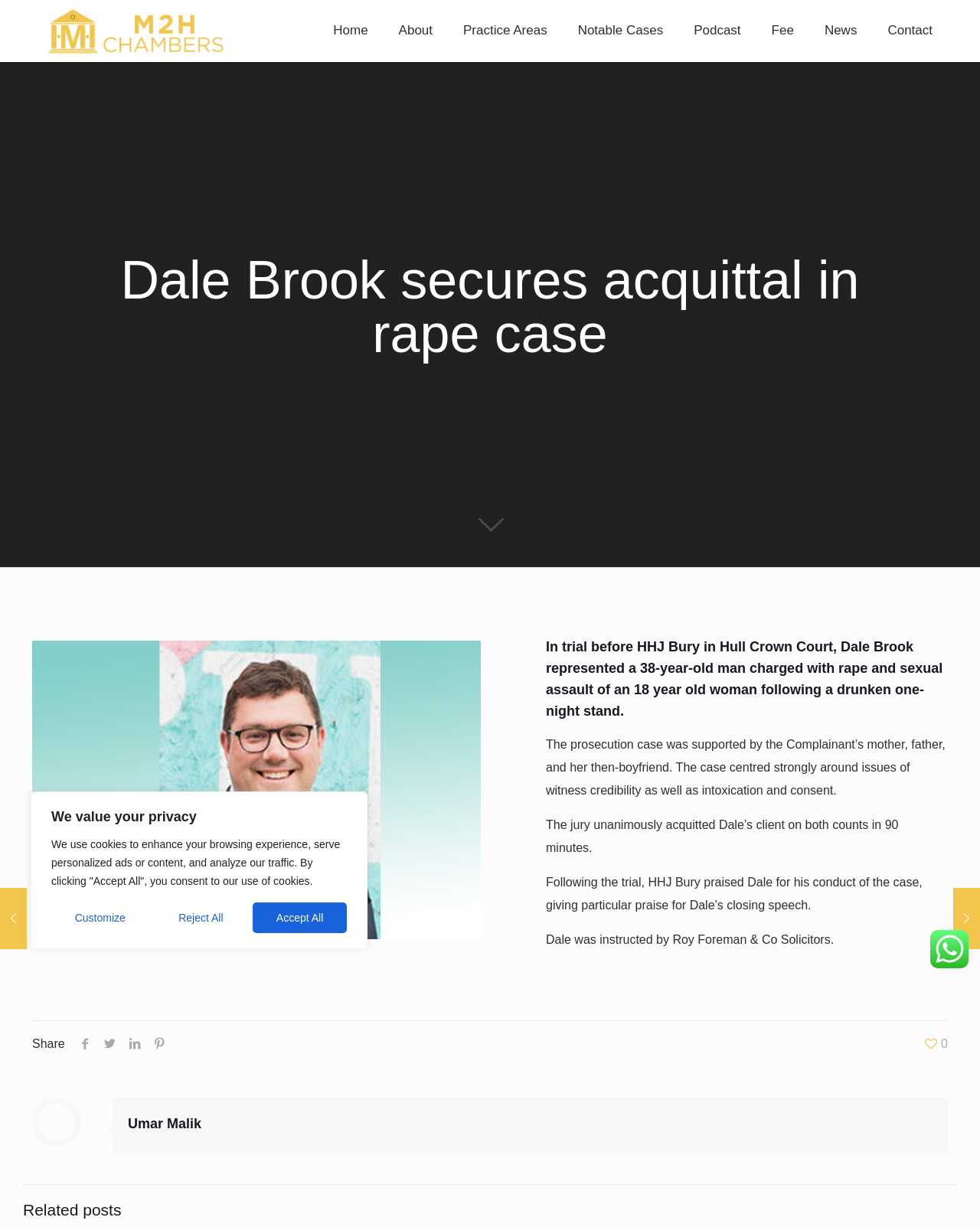What is the name of the lawyer who secured acquittal in the rape case?
Please provide a detailed and thorough answer to the question.

The answer can be found in the heading element 'Dale Brook secures acquittal in rape case' which is located at the top of the webpage. This heading provides the main topic of the webpage, and Dale Brook is the lawyer who secured the acquittal.